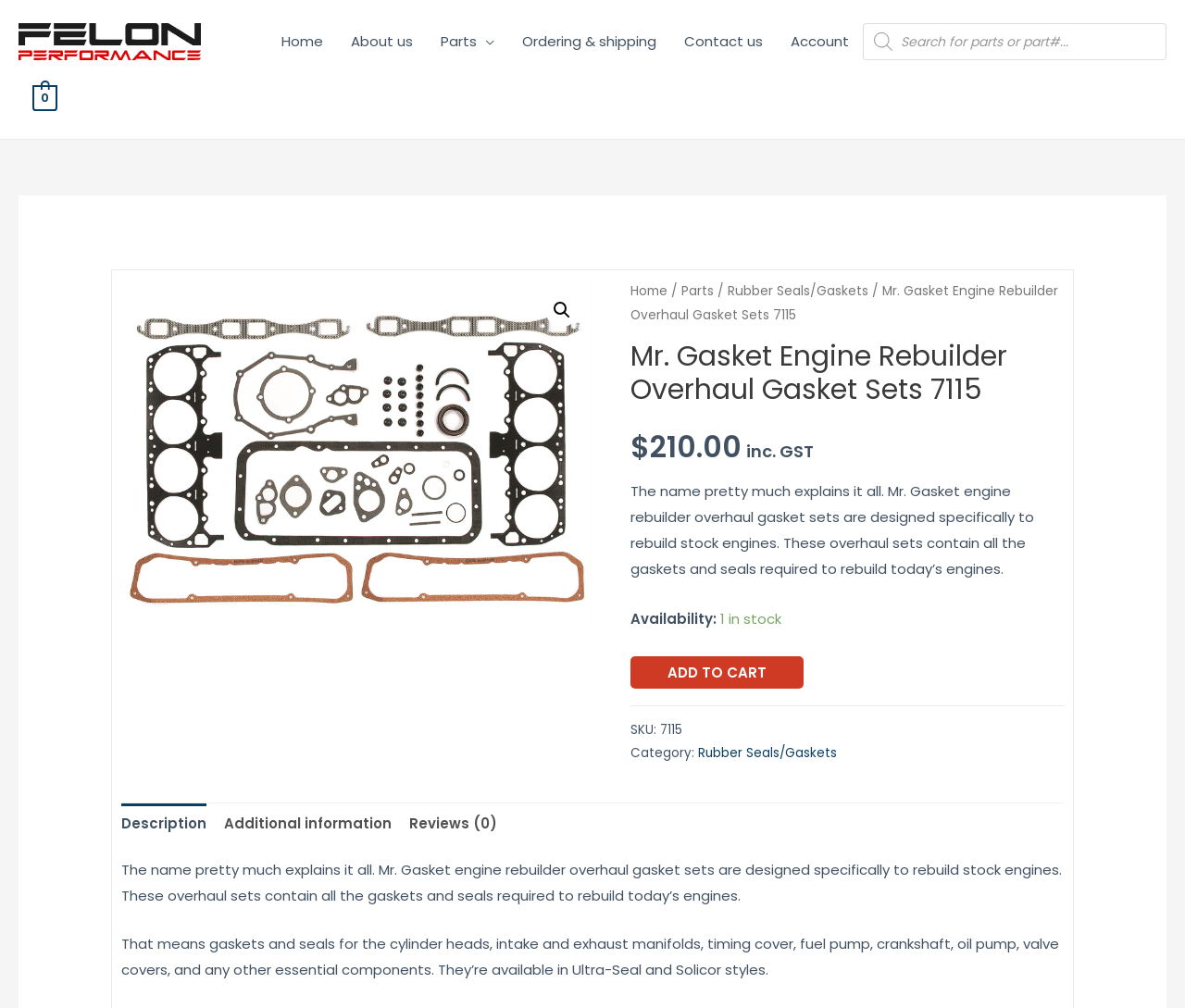What is the SKU of Mr. Gasket Engine Rebuilder Overhaul Gasket Sets 7115?
Based on the image, answer the question with a single word or brief phrase.

7115